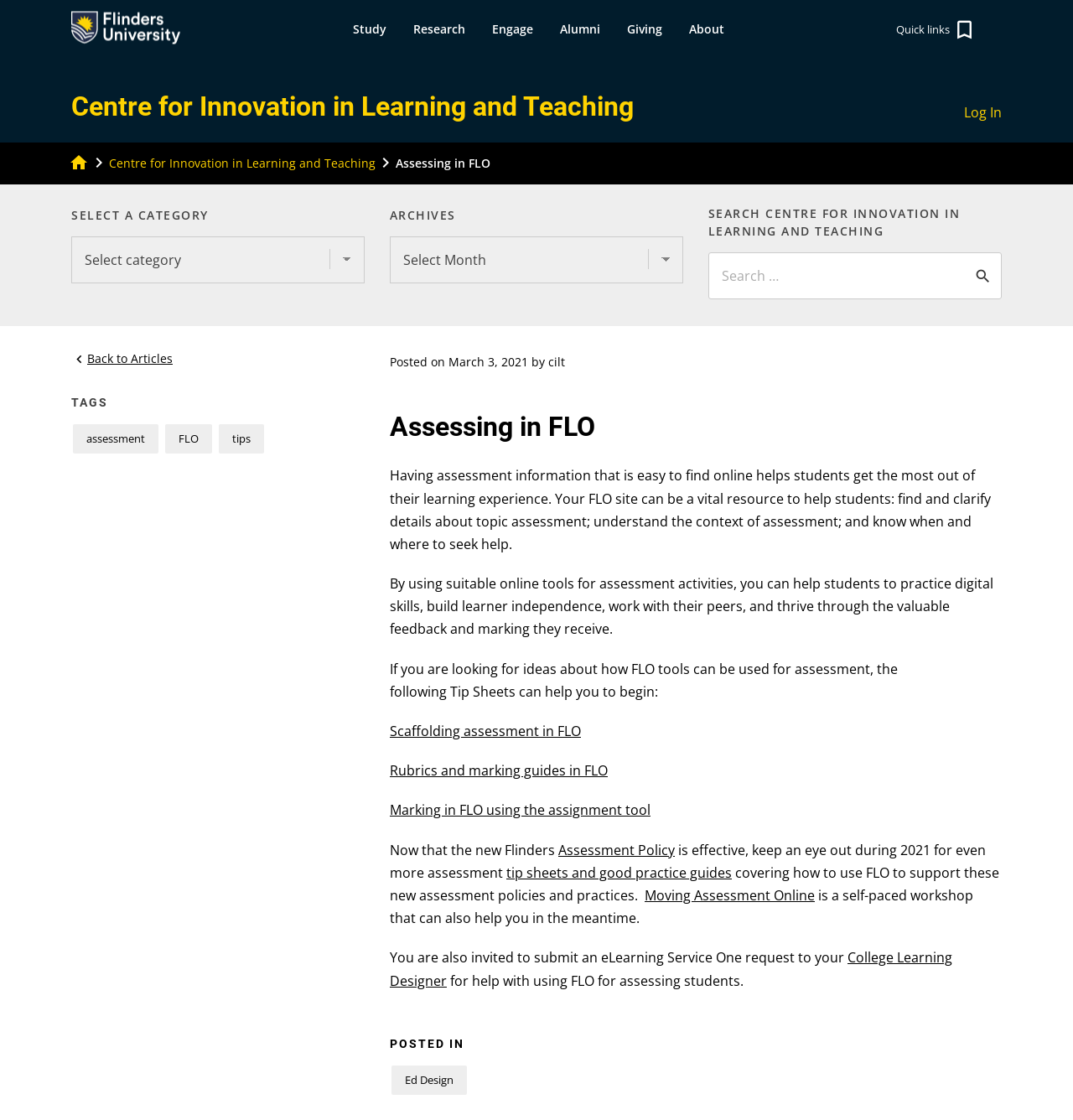Please find the bounding box coordinates of the section that needs to be clicked to achieve this instruction: "Click on the 'Study' button".

[0.316, 0.0, 0.372, 0.052]